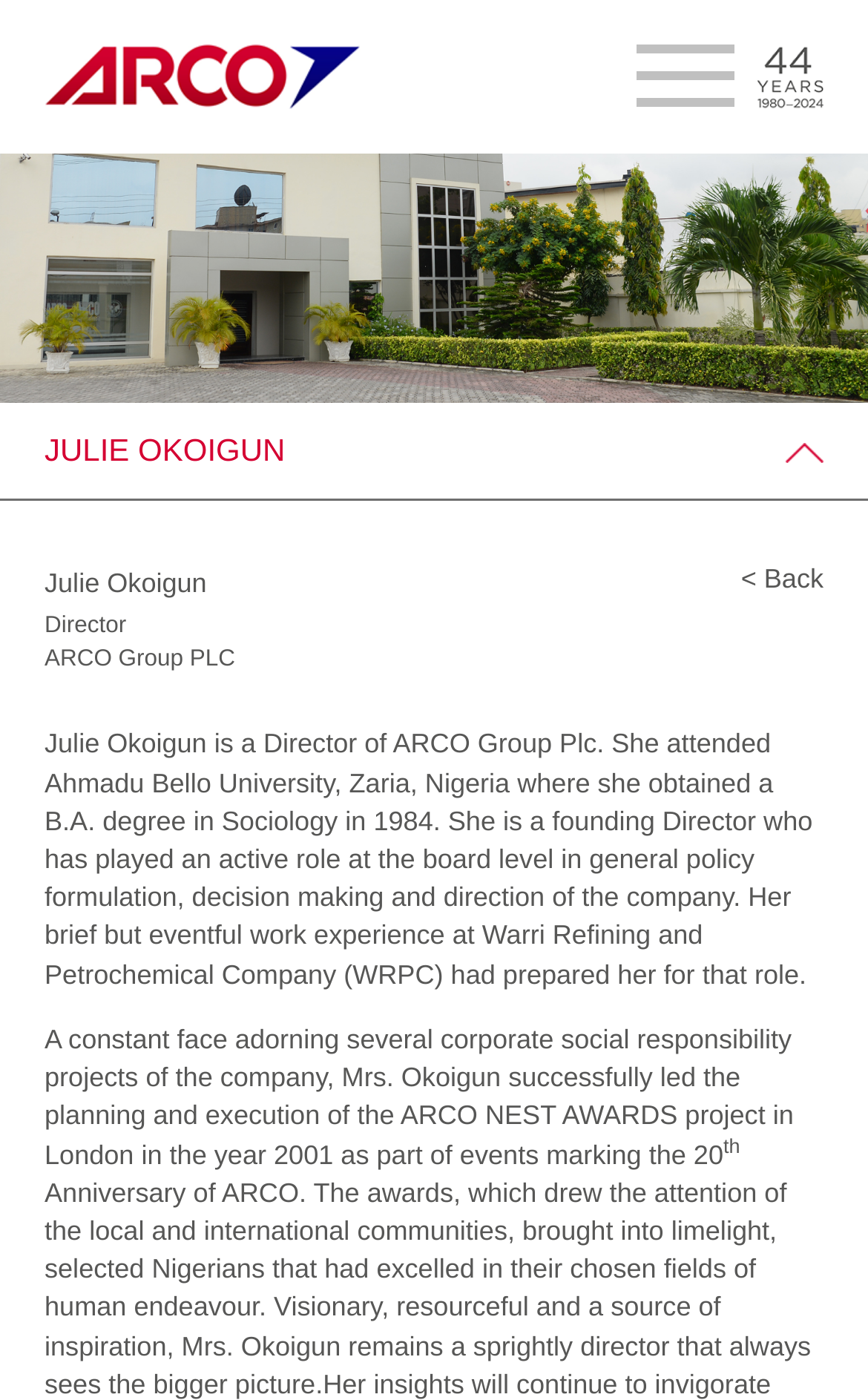What company does Julie Okoigun work for?
Provide a thorough and detailed answer to the question.

I found this answer by looking at the StaticText element with the text 'ARCO Group PLC' which is located below the heading 'Julie Okoigun'.